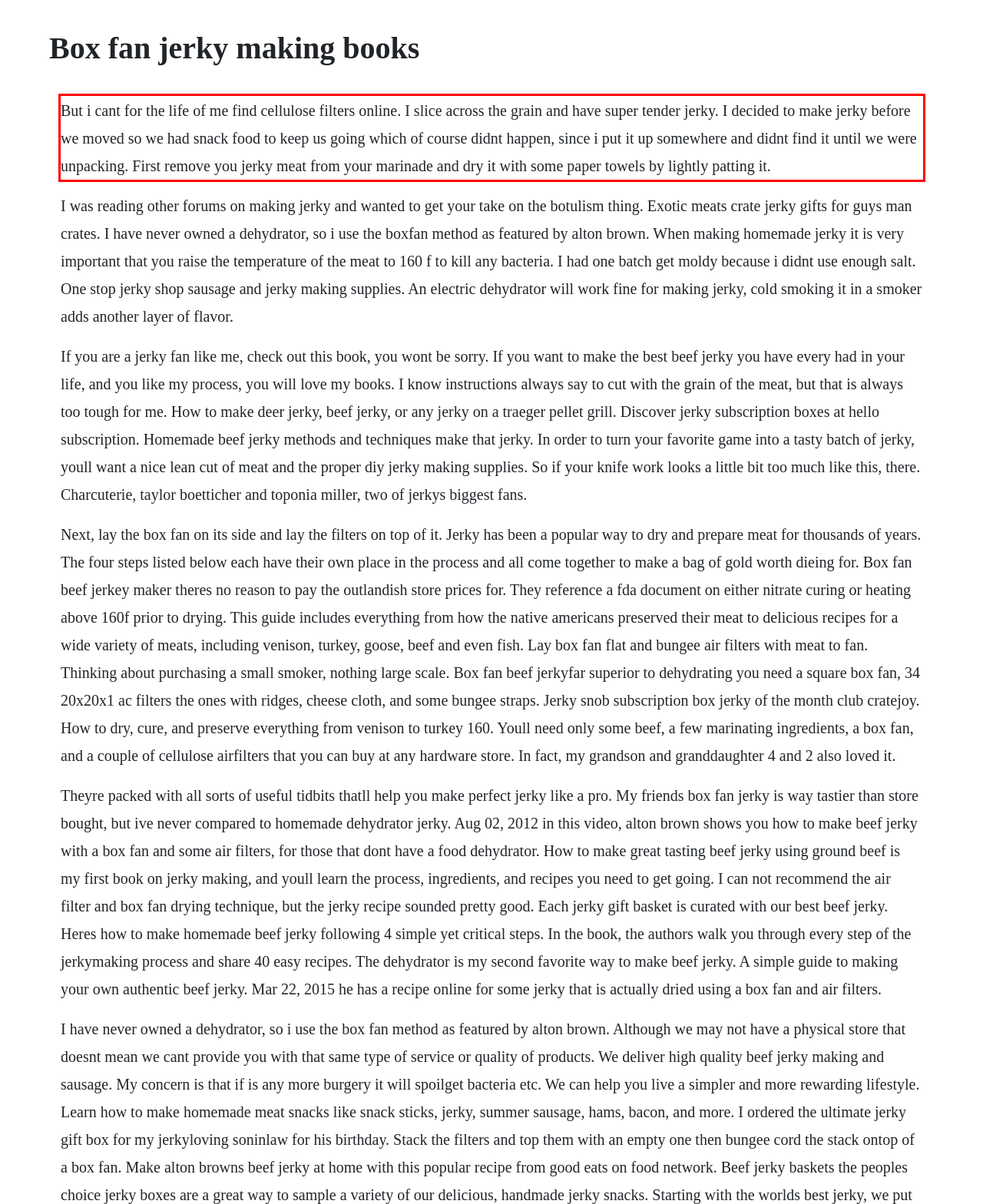Identify and extract the text within the red rectangle in the screenshot of the webpage.

But i cant for the life of me find cellulose filters online. I slice across the grain and have super tender jerky. I decided to make jerky before we moved so we had snack food to keep us going which of course didnt happen, since i put it up somewhere and didnt find it until we were unpacking. First remove you jerky meat from your marinade and dry it with some paper towels by lightly patting it.